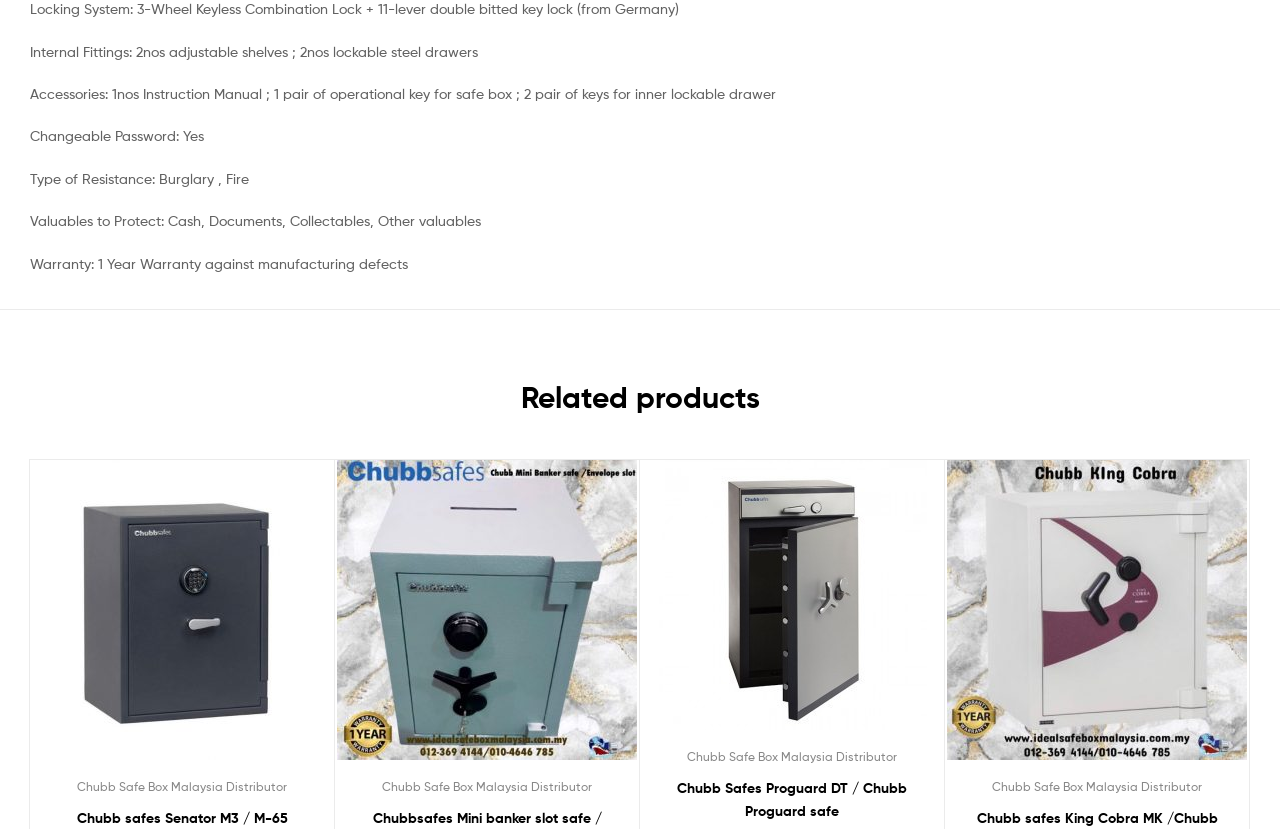From the webpage screenshot, identify the region described by Chubb Safe Box Malaysia Distributor. Provide the bounding box coordinates as (top-left x, top-left y, bottom-right x, bottom-right y), with each value being a floating point number between 0 and 1.

[0.775, 0.939, 0.939, 0.957]